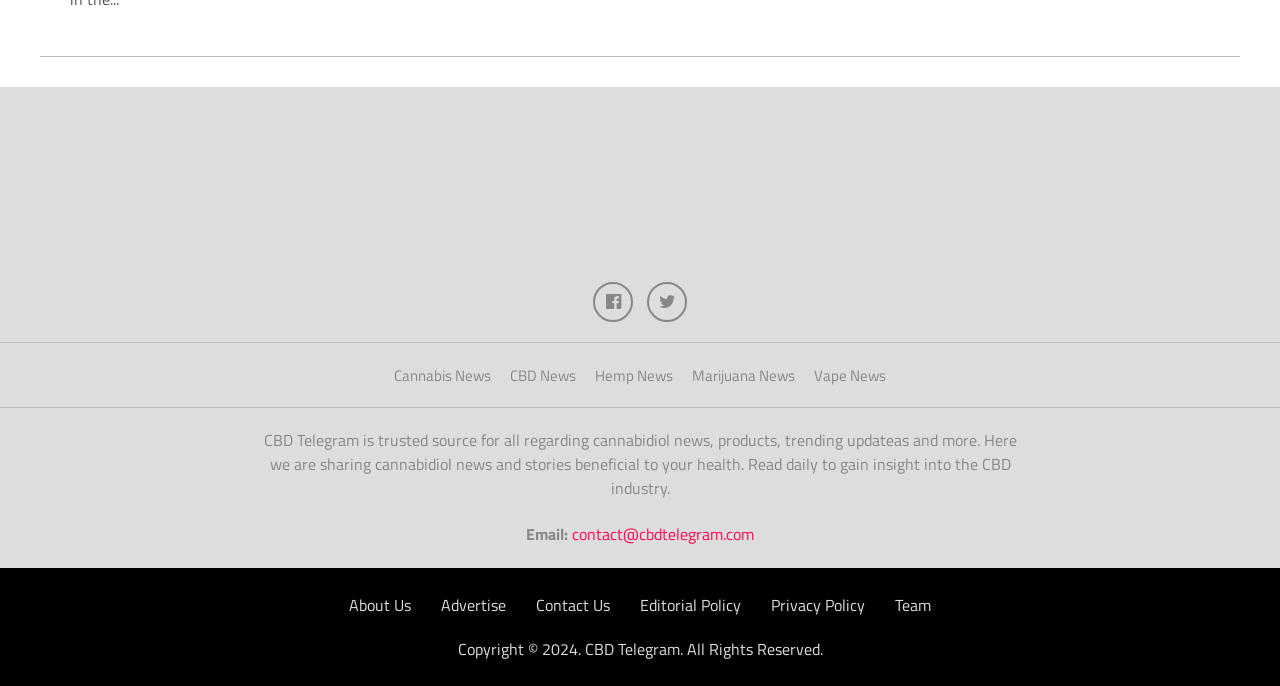Using the provided element description: "Privacy Policy", identify the bounding box coordinates. The coordinates should be four floats between 0 and 1 in the order [left, top, right, bottom].

[0.602, 0.864, 0.676, 0.899]